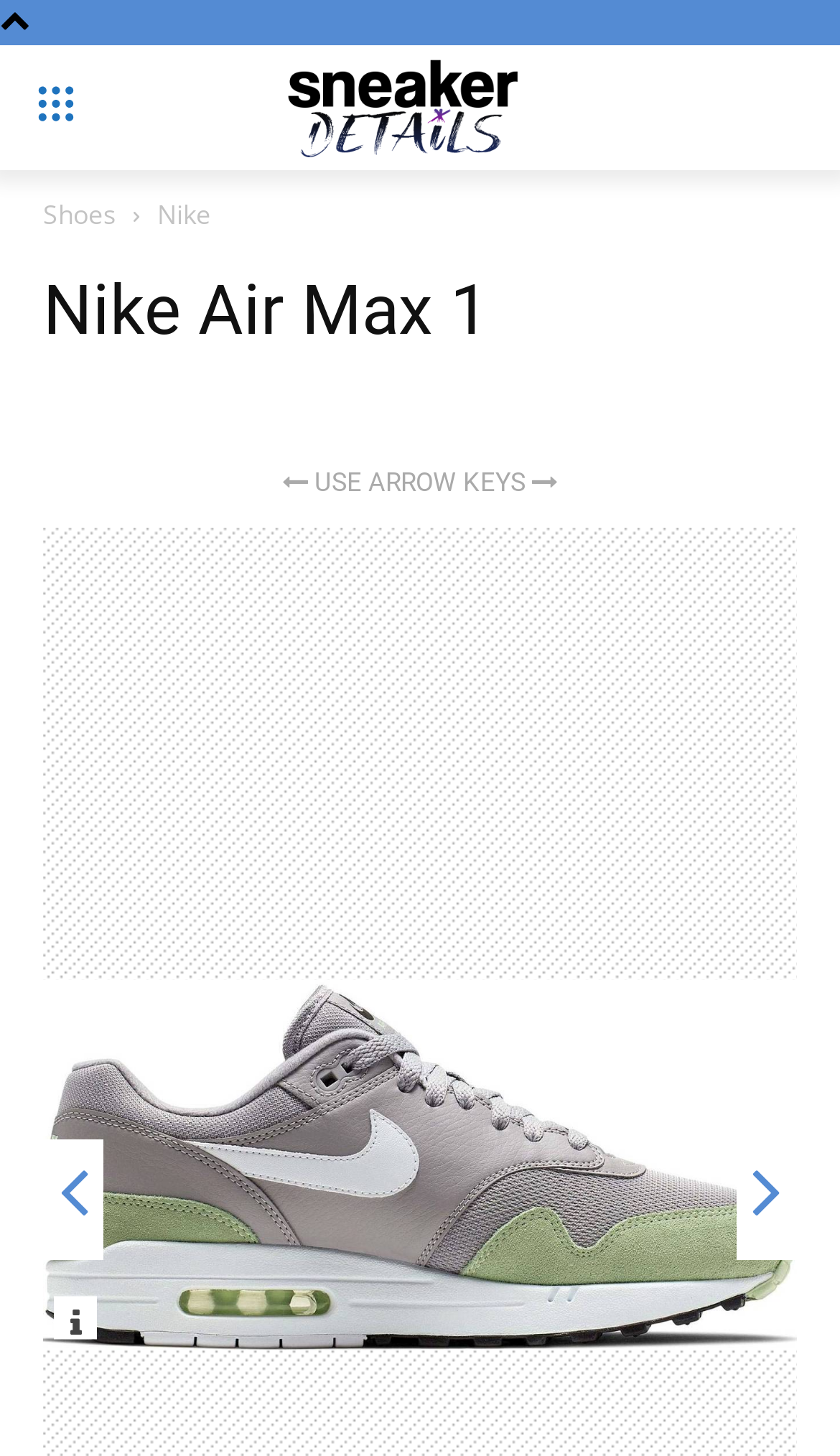Are there navigation links on the webpage?
Based on the visual, give a brief answer using one word or a short phrase.

Yes